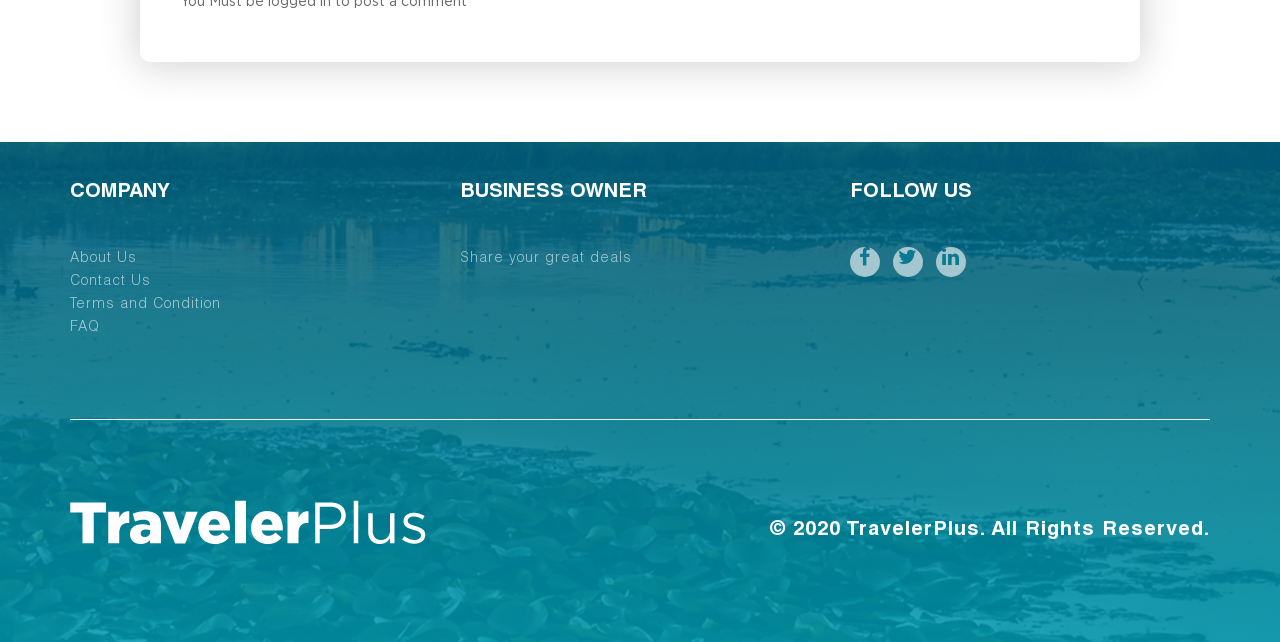Identify and provide the bounding box coordinates of the UI element described: "Share your great deals". The coordinates should be formatted as [left, top, right, bottom], with each number being a float between 0 and 1.

[0.359, 0.393, 0.494, 0.415]